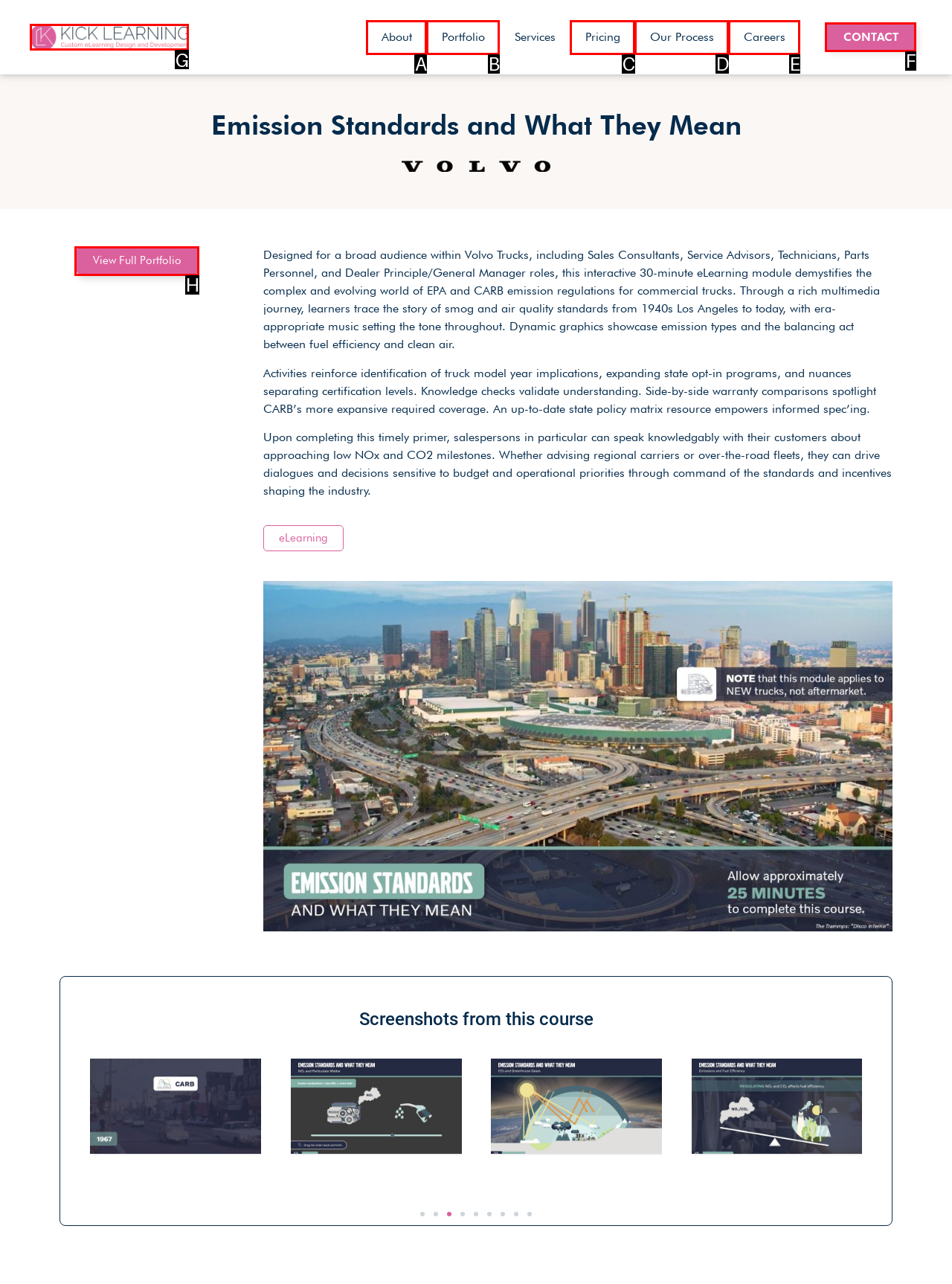Choose the option that matches the following description: View Full Portfolio
Reply with the letter of the selected option directly.

H